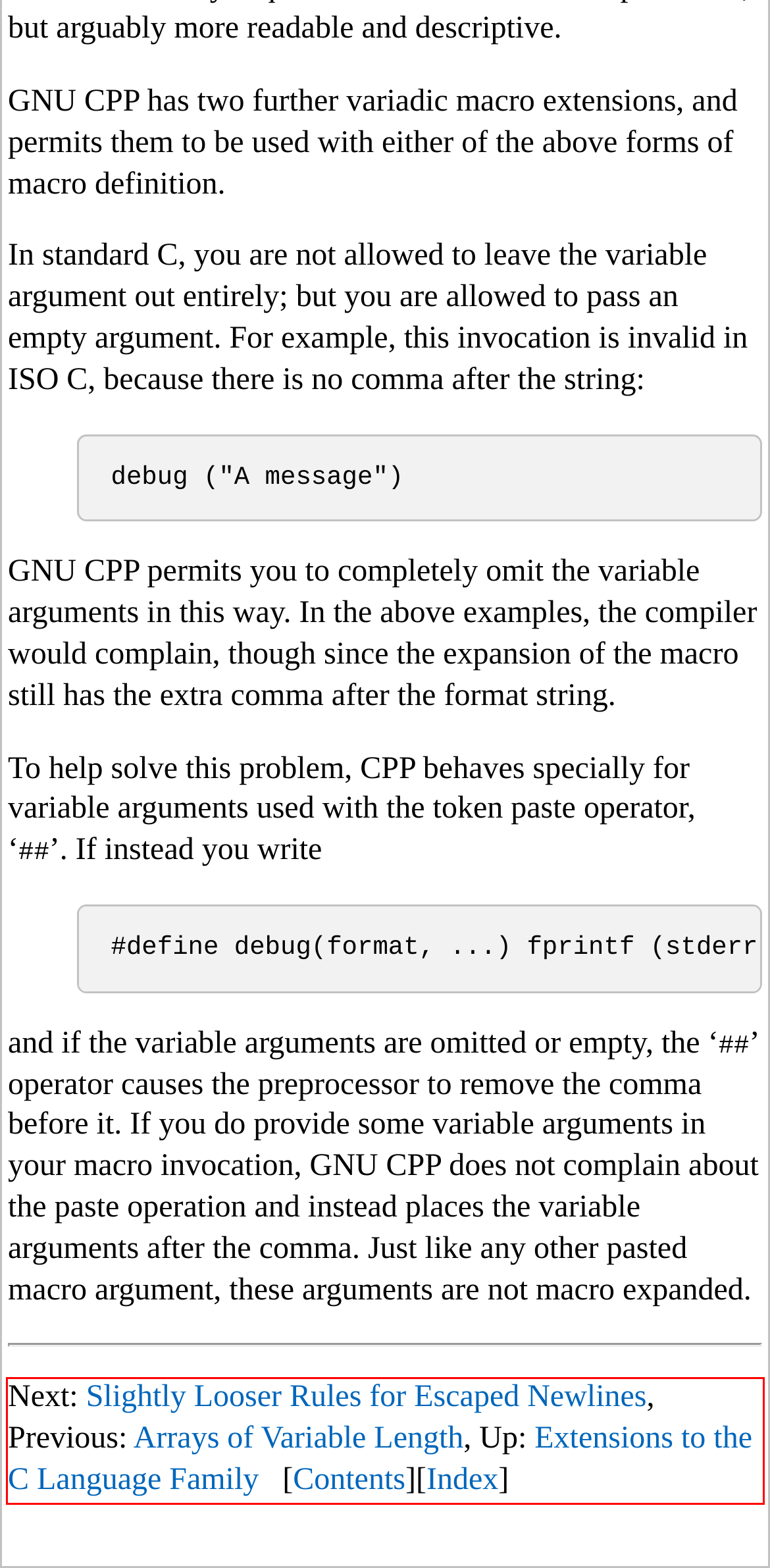Within the screenshot of the webpage, there is a red rectangle. Please recognize and generate the text content inside this red bounding box.

Next: Slightly Looser Rules for Escaped Newlines, Previous: Arrays of Variable Length, Up: Extensions to the C Language Family [Contents][Index]